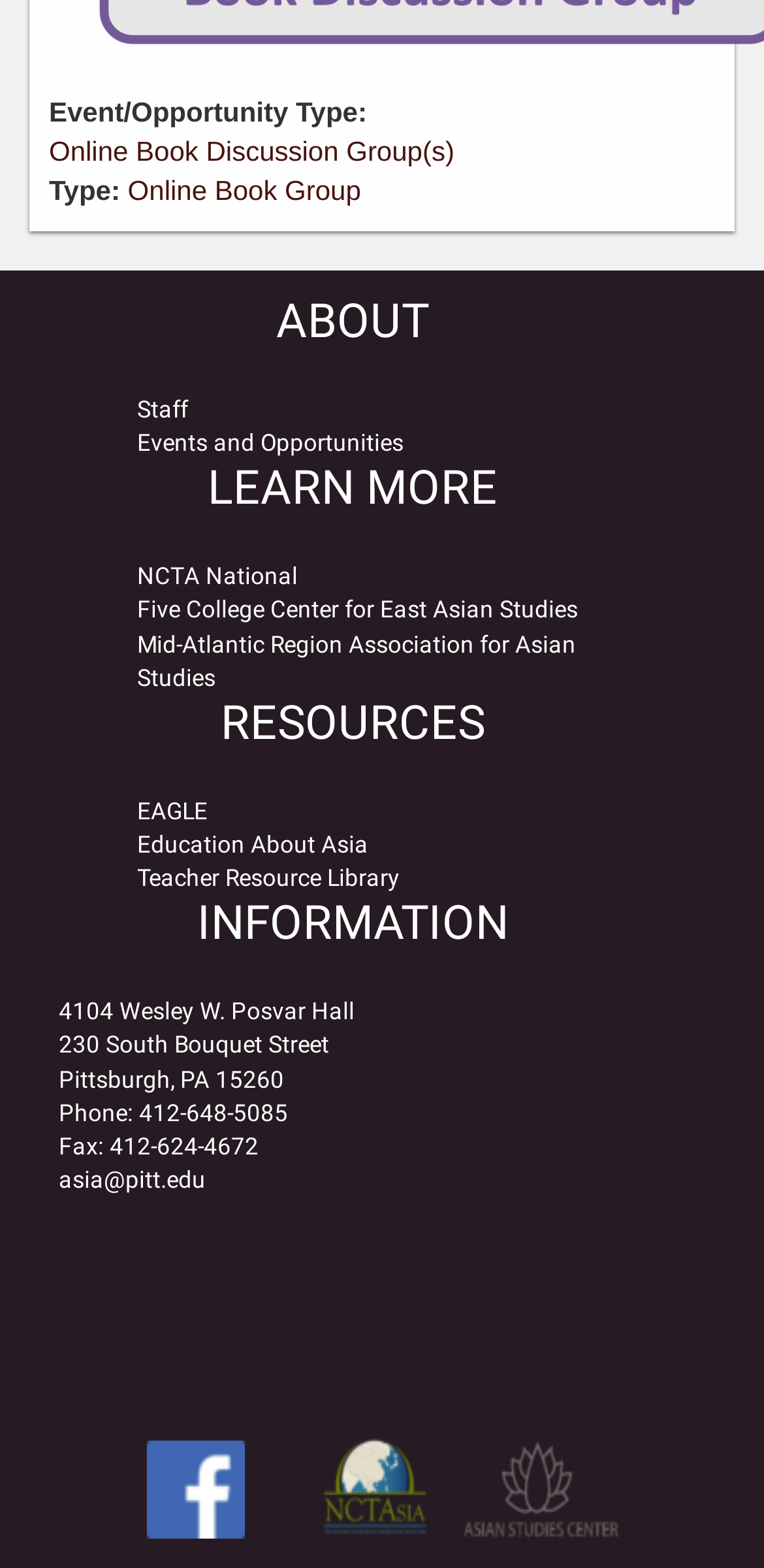Locate the UI element described by Online Book Discussion Group(s) in the provided webpage screenshot. Return the bounding box coordinates in the format (top-left x, top-left y, bottom-right x, bottom-right y), ensuring all values are between 0 and 1.

[0.064, 0.086, 0.595, 0.106]